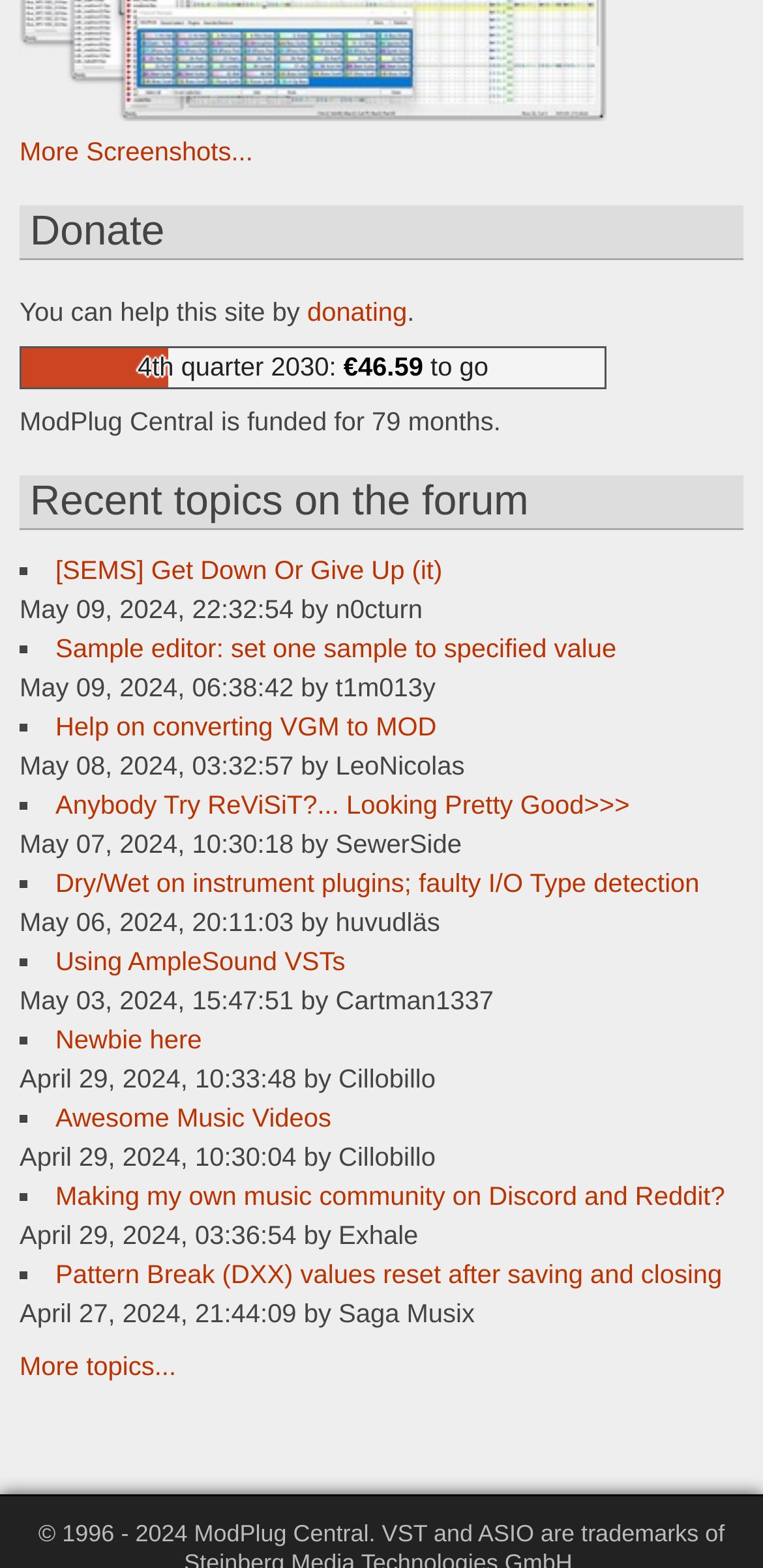What is the purpose of the 'Donate' section?
Please respond to the question with a detailed and informative answer.

I looked at the 'Donate' section and found the text 'You can help this site by donating'. This suggests that the purpose of the 'Donate' section is to allow users to contribute to the site's funding.